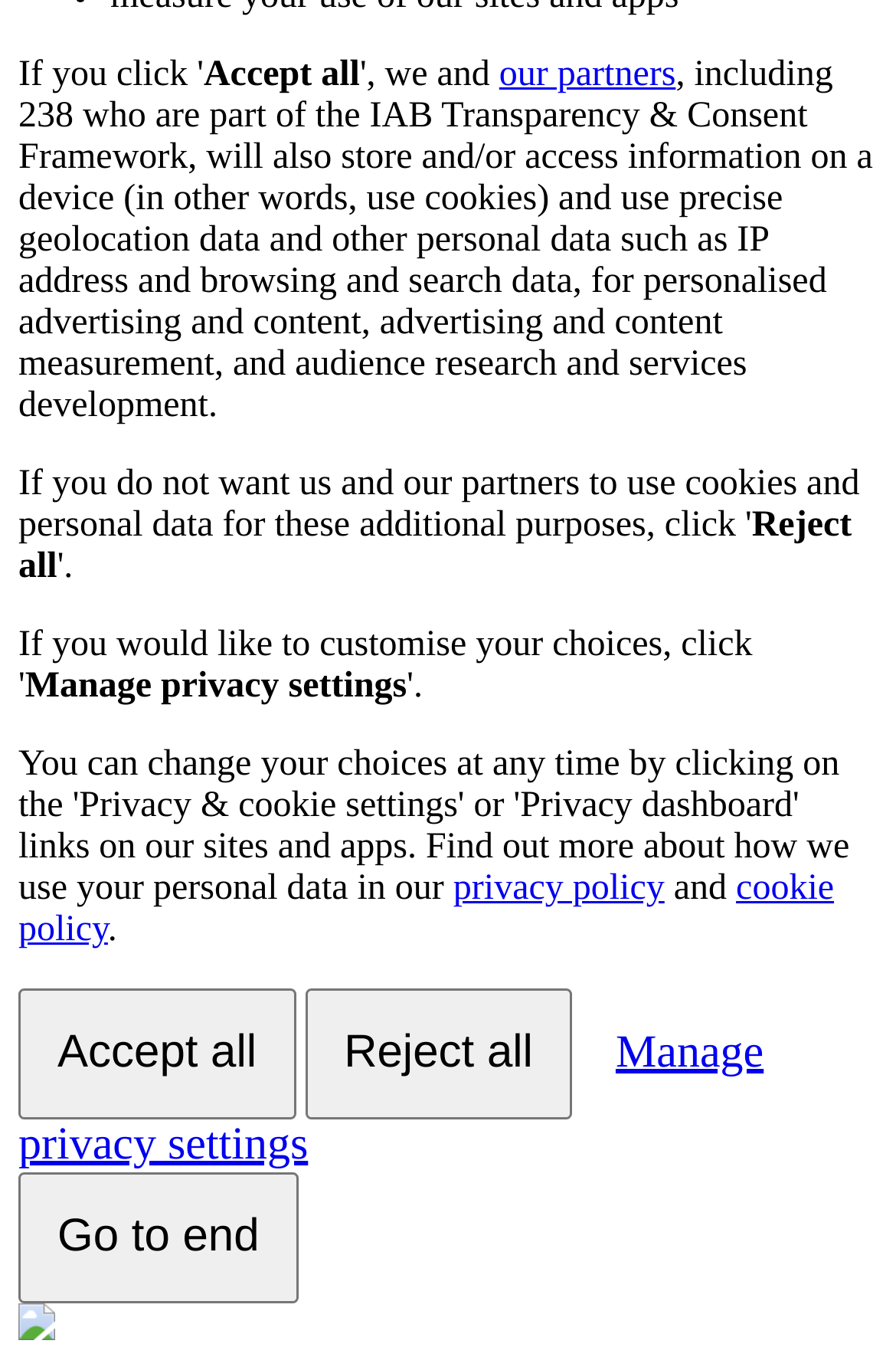Using the given description, provide the bounding box coordinates formatted as (top-left x, top-left y, bottom-right x, bottom-right y), with all values being floating point numbers between 0 and 1. Description: Accept all

[0.021, 0.721, 0.33, 0.817]